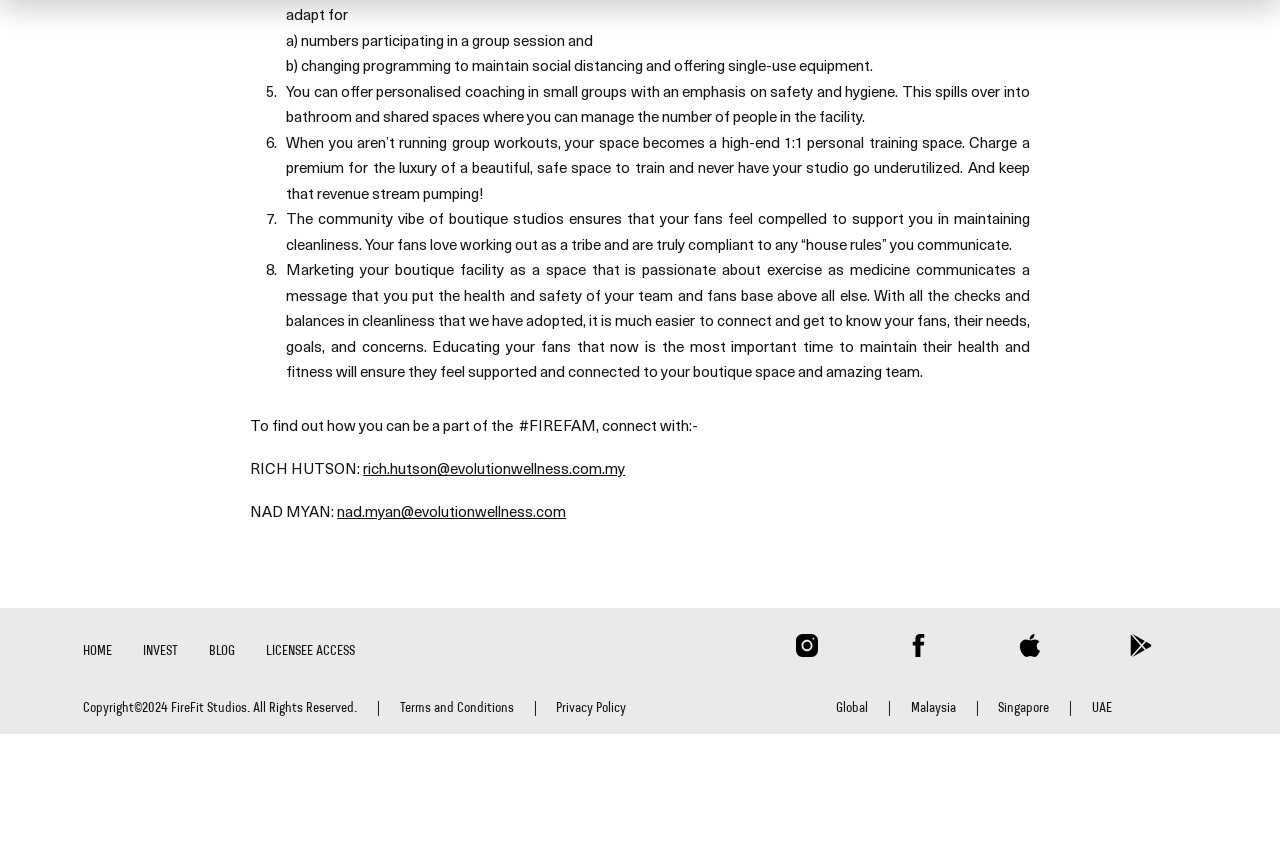Identify the bounding box coordinates for the element you need to click to achieve the following task: "Share this story". The coordinates must be four float values ranging from 0 to 1, formatted as [left, top, right, bottom].

None